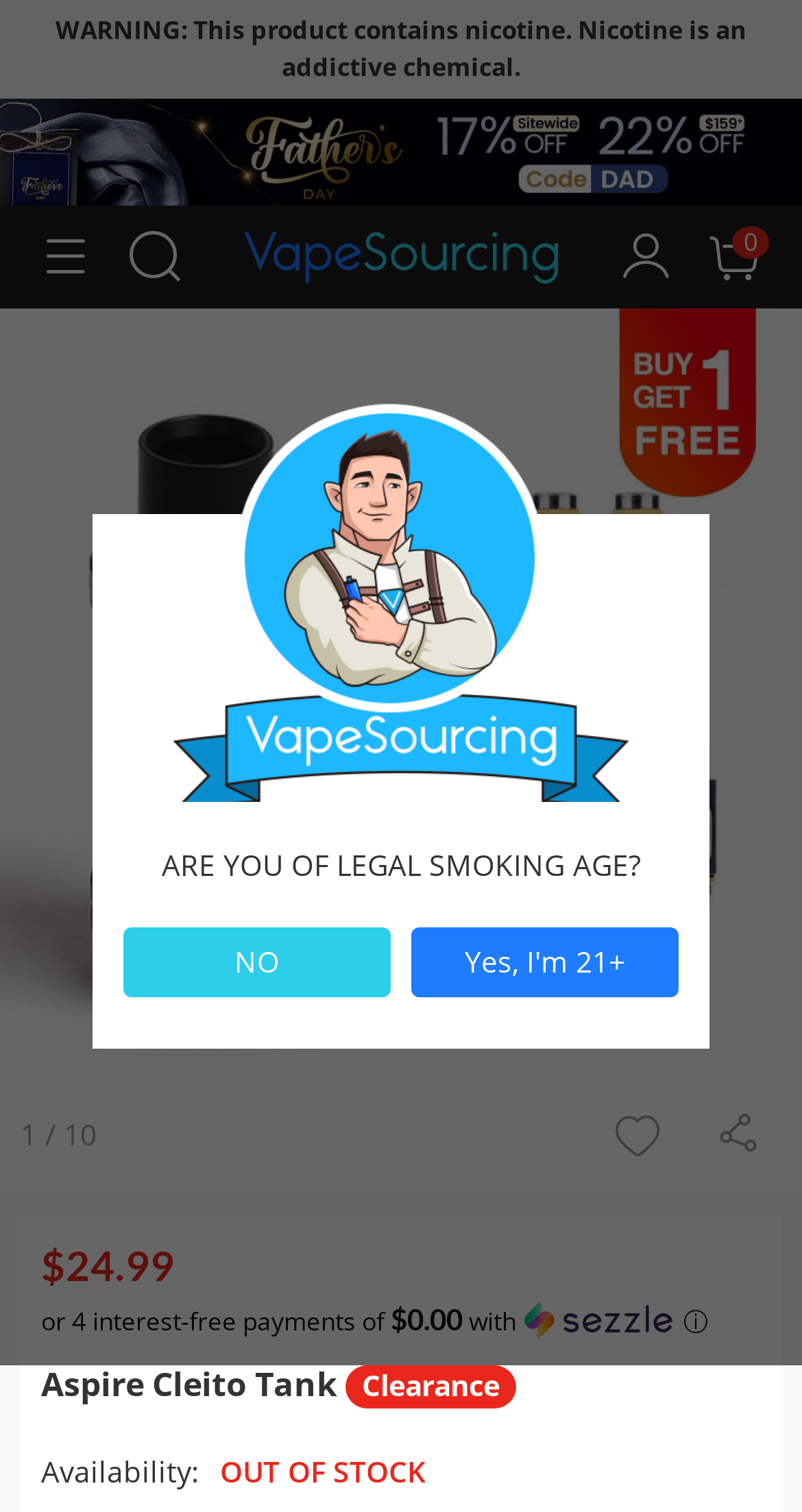What is the name of the payment method displayed on the webpage?
Carefully analyze the image and provide a detailed answer to the question.

The payment method Sezzle is displayed on the webpage as an image element with bounding box coordinates [0.654, 0.861, 0.845, 0.885]. It is part of a button element that allows users to make interest-free payments.